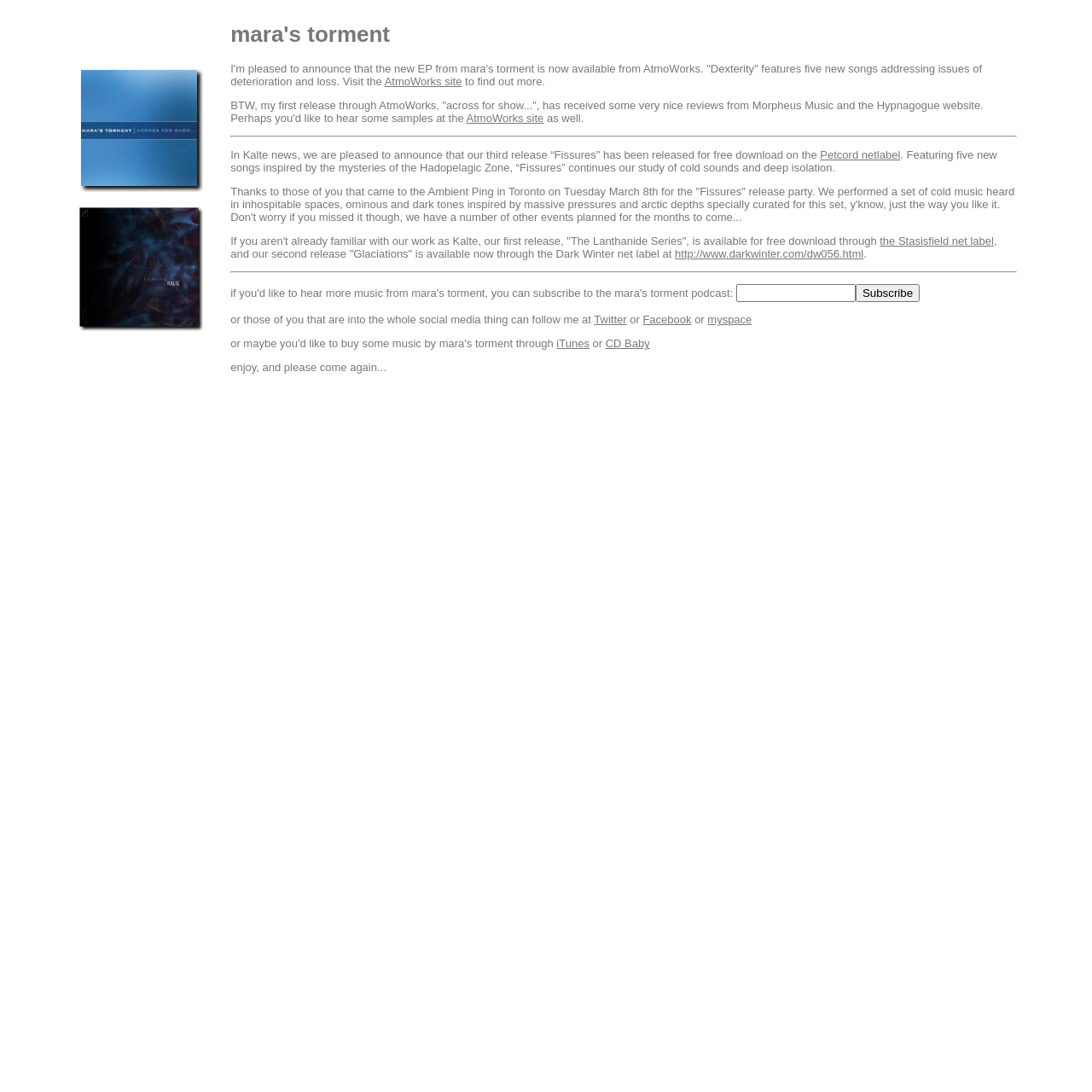Determine the bounding box for the UI element described here: "CD Baby".

[0.554, 0.309, 0.595, 0.321]